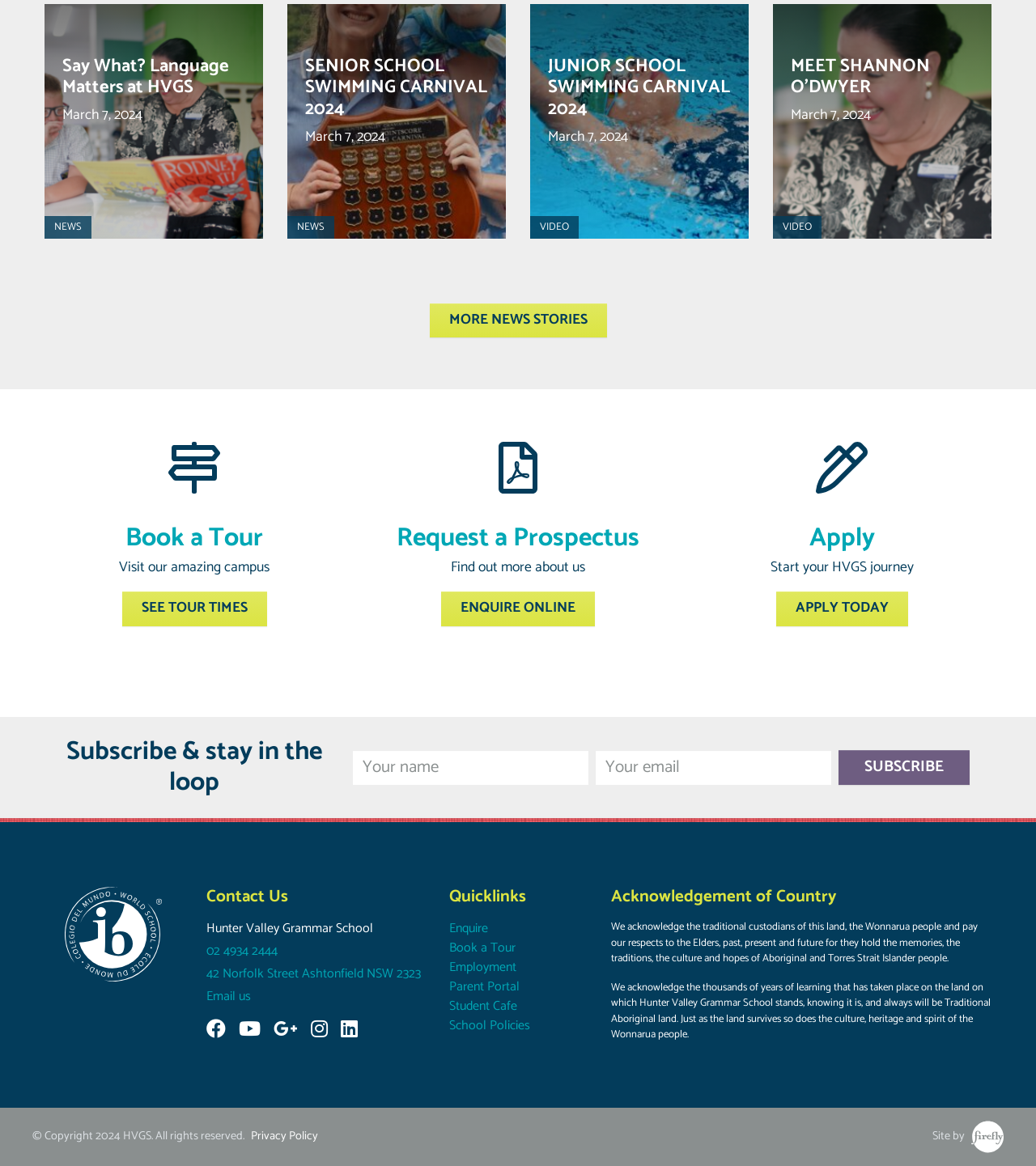What is the traditional custodian of the land?
Give a thorough and detailed response to the question.

I found the answer by looking at the 'Acknowledgement of Country' section, which says 'We acknowledge the traditional custodians of this land, the Wonnarua people...'. This explicitly states that the Wonnarua people are the traditional custodians of the land.